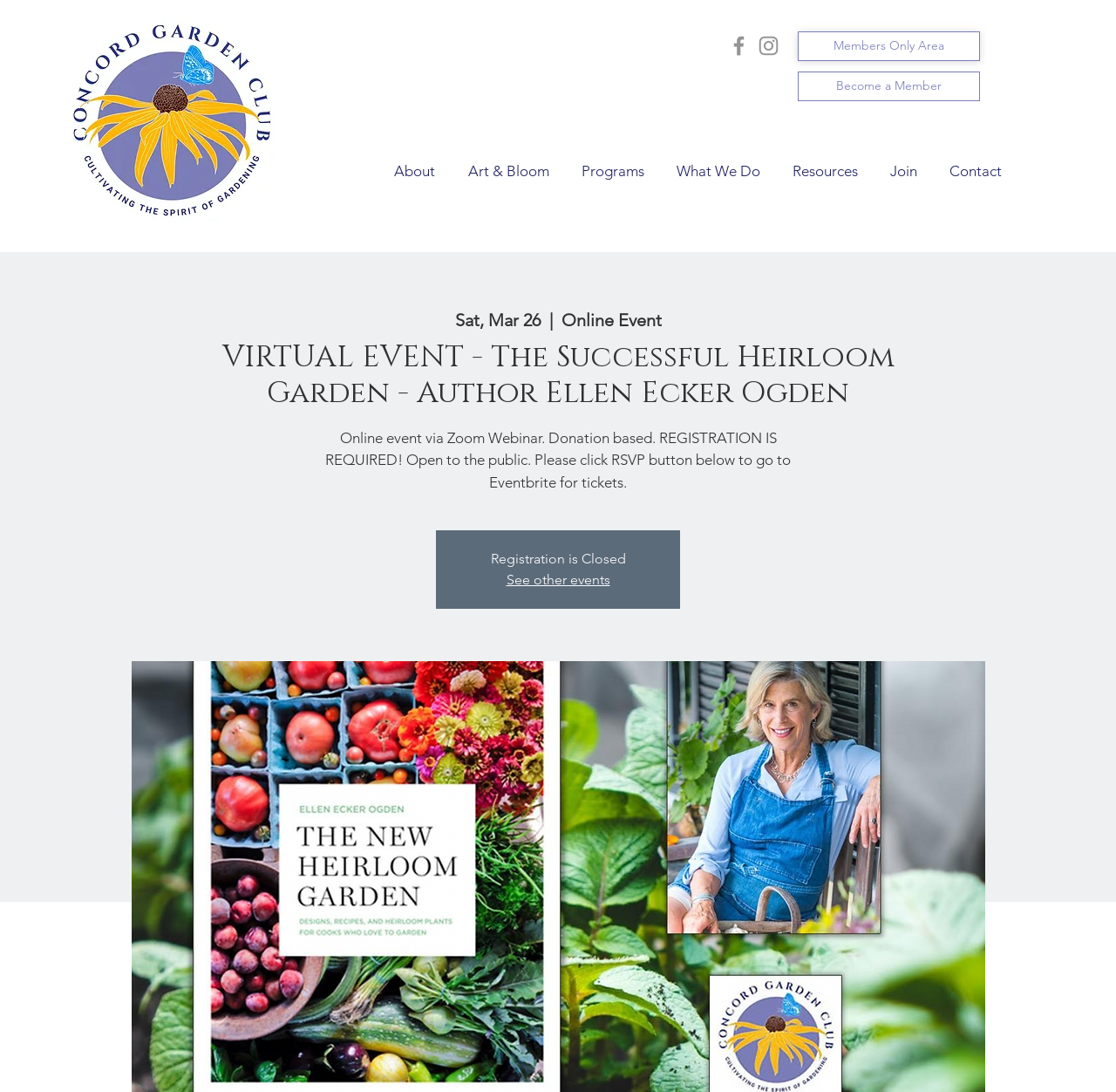Find the bounding box coordinates of the element to click in order to complete this instruction: "Visit Facebook page". The bounding box coordinates must be four float numbers between 0 and 1, denoted as [left, top, right, bottom].

[0.65, 0.03, 0.673, 0.054]